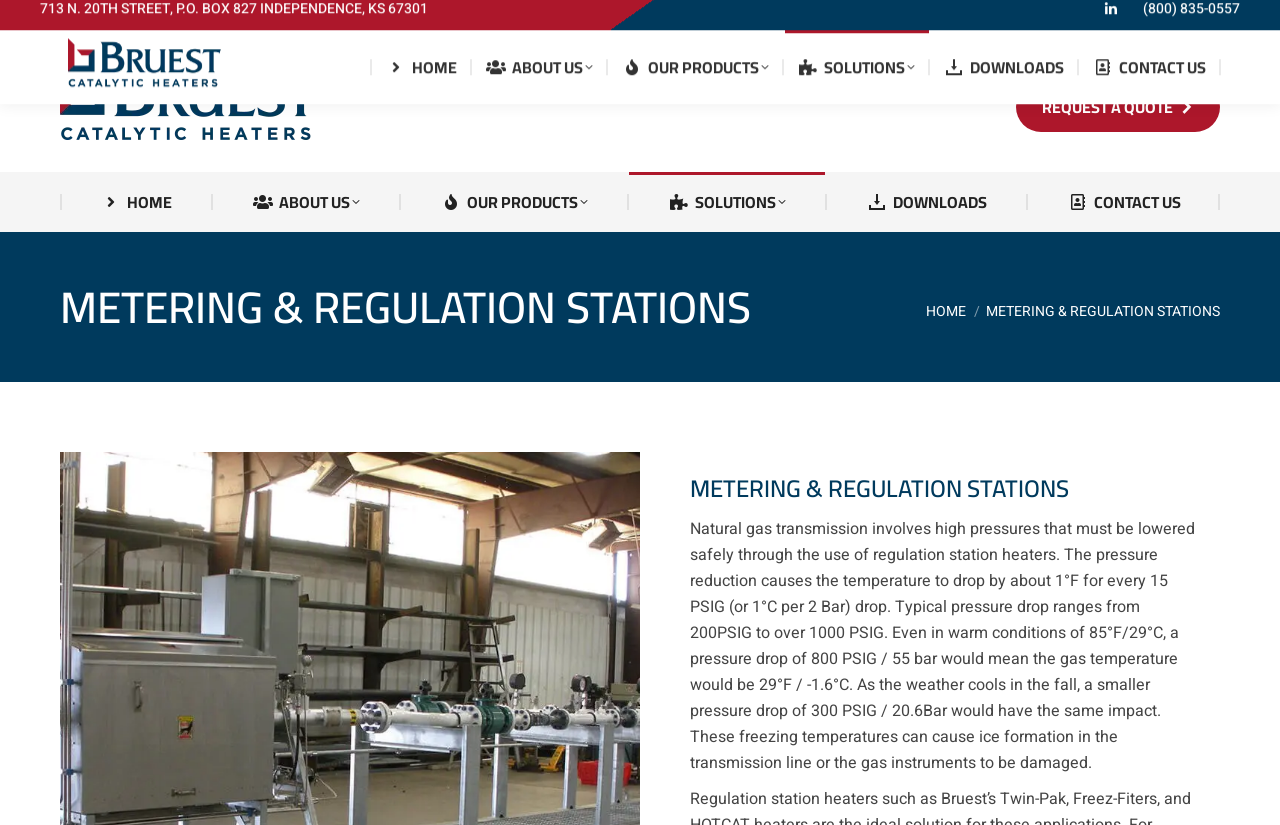Identify the bounding box coordinates of the part that should be clicked to carry out this instruction: "Visit Linkedin page".

[0.859, 0.011, 0.877, 0.04]